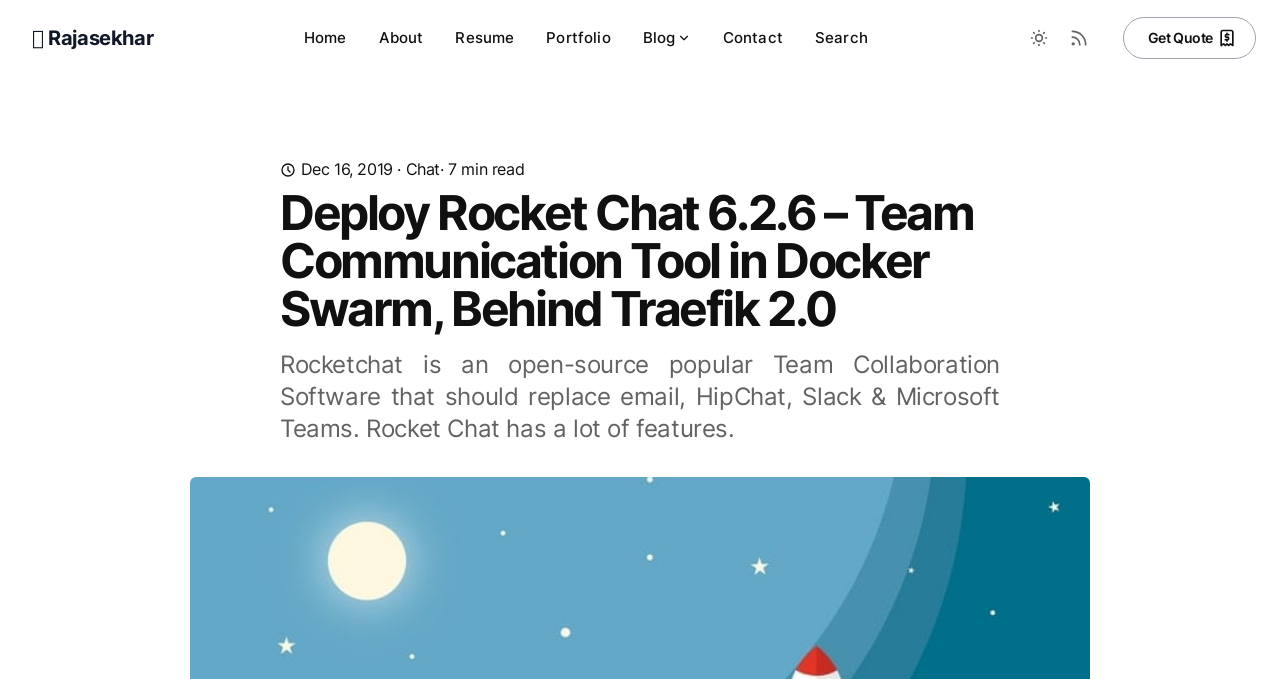Return the bounding box coordinates of the UI element that corresponds to this description: "🚀 Rajasekhar". The coordinates must be given as four float numbers in the range of 0 and 1, [left, top, right, bottom].

[0.019, 0.018, 0.12, 0.094]